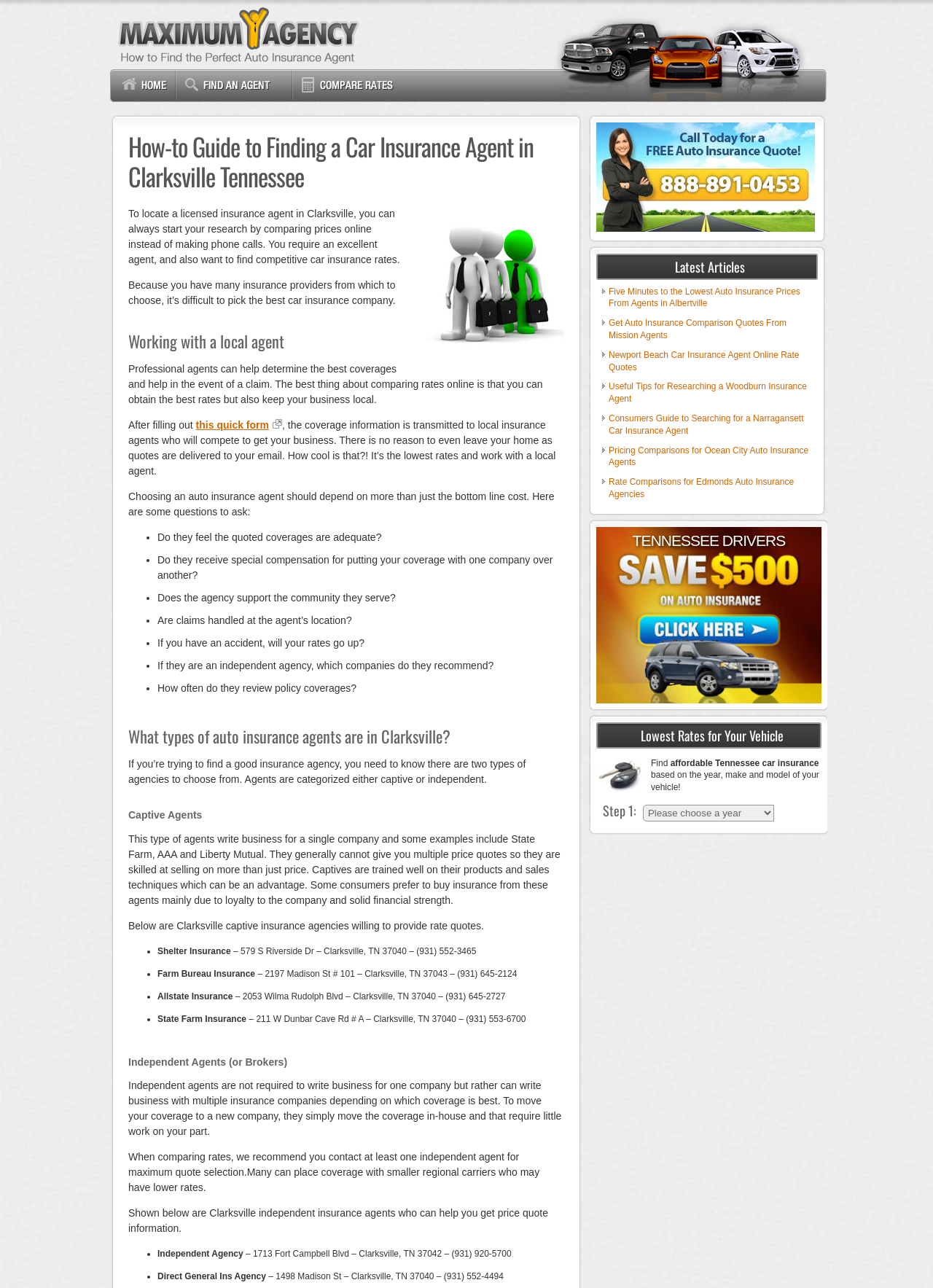What is the primary heading on this webpage?

How-to Guide to Finding a Car Insurance Agent in Clarksville Tennessee